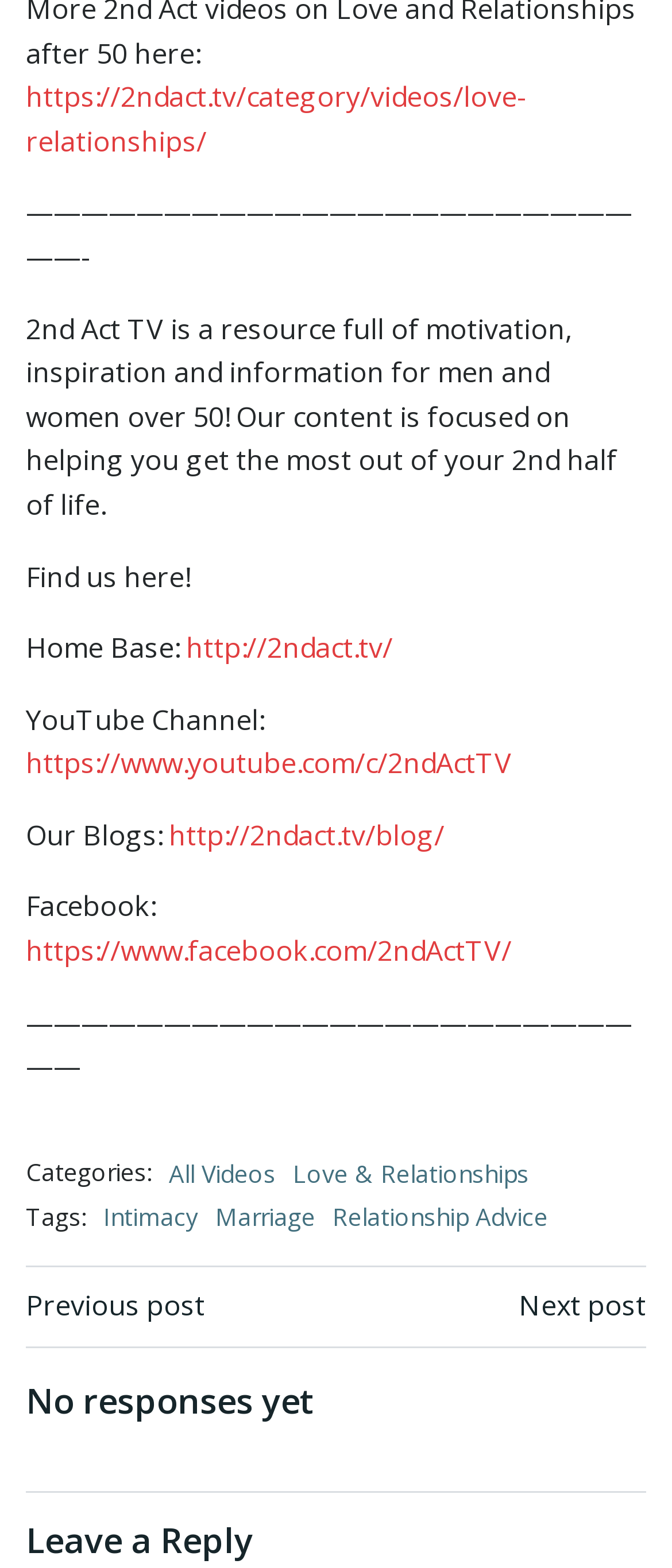Locate the bounding box coordinates of the element you need to click to accomplish the task described by this instruction: "Explore 'Culture and discovery'".

None